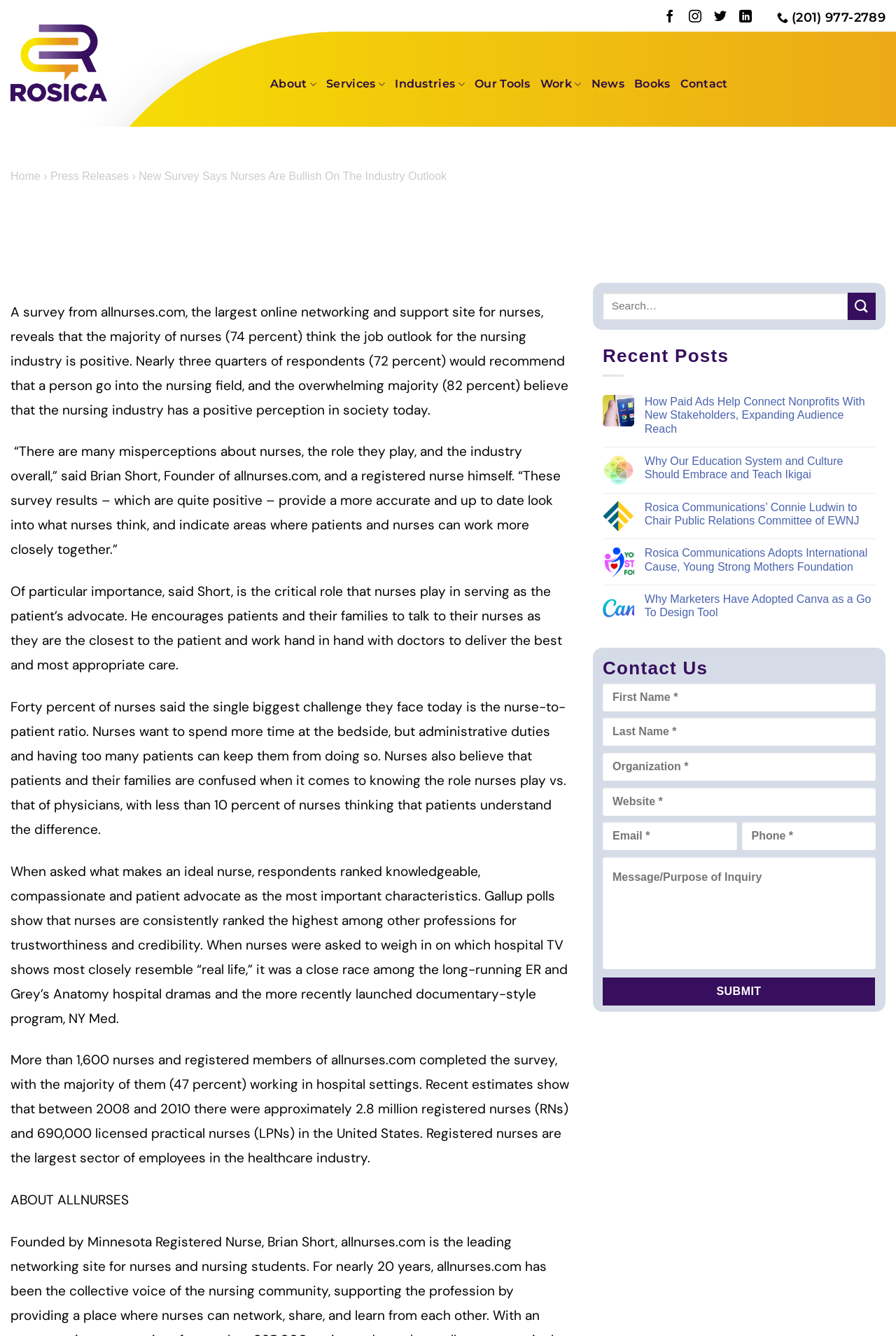Identify the bounding box coordinates of the area you need to click to perform the following instruction: "Contact Us".

[0.673, 0.492, 0.79, 0.508]